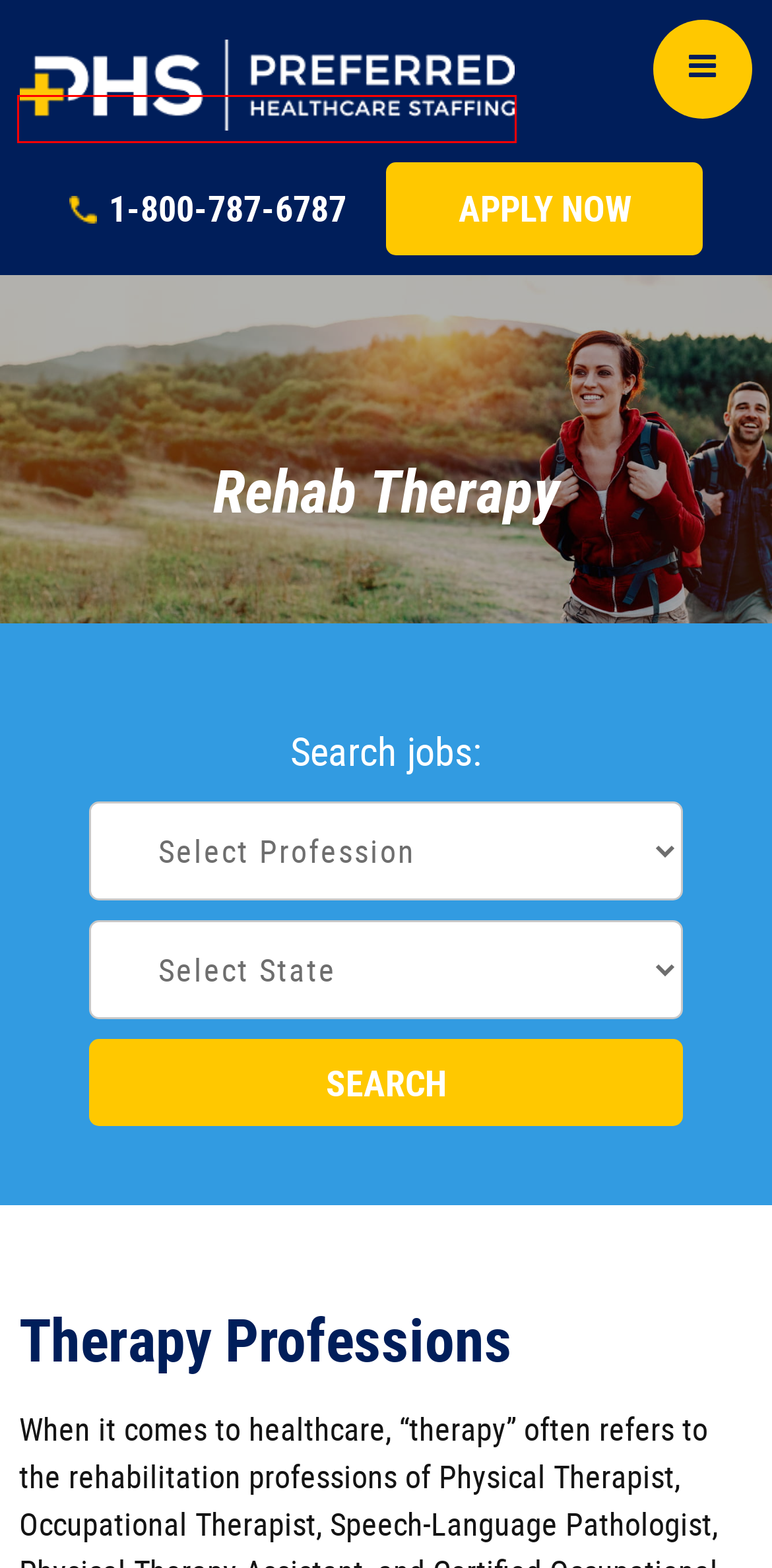Observe the screenshot of a webpage with a red bounding box around an element. Identify the webpage description that best fits the new page after the element inside the bounding box is clicked. The candidates are:
A. Radiation Oncology Jobs | Rad Onc Careers
B. Medical Technologist (MT) Jobs | Clinical Laboratory Scientist (CLS) | Travel, Per Diem & Perm
C. MRI Technologist Jobs | Magnetic Resonance Imaging Tech | Travel, Per Diem & Perm
D. Allied Health Staffing Agency | Medical & School | Preferred Healthcare Staffing
E. Apply to Work for Preferred Healthcare Staffing
F. Physical Therapist (PT) Jobs | Physical Therapy Travel, Per Diem & Perm
G. School Sign Language Interpreter Jobs | Travel, Per Diem & Perm
H. Mammography Technologist Jobs | Mammo Tech | Travel, Per Diem & Perm

D